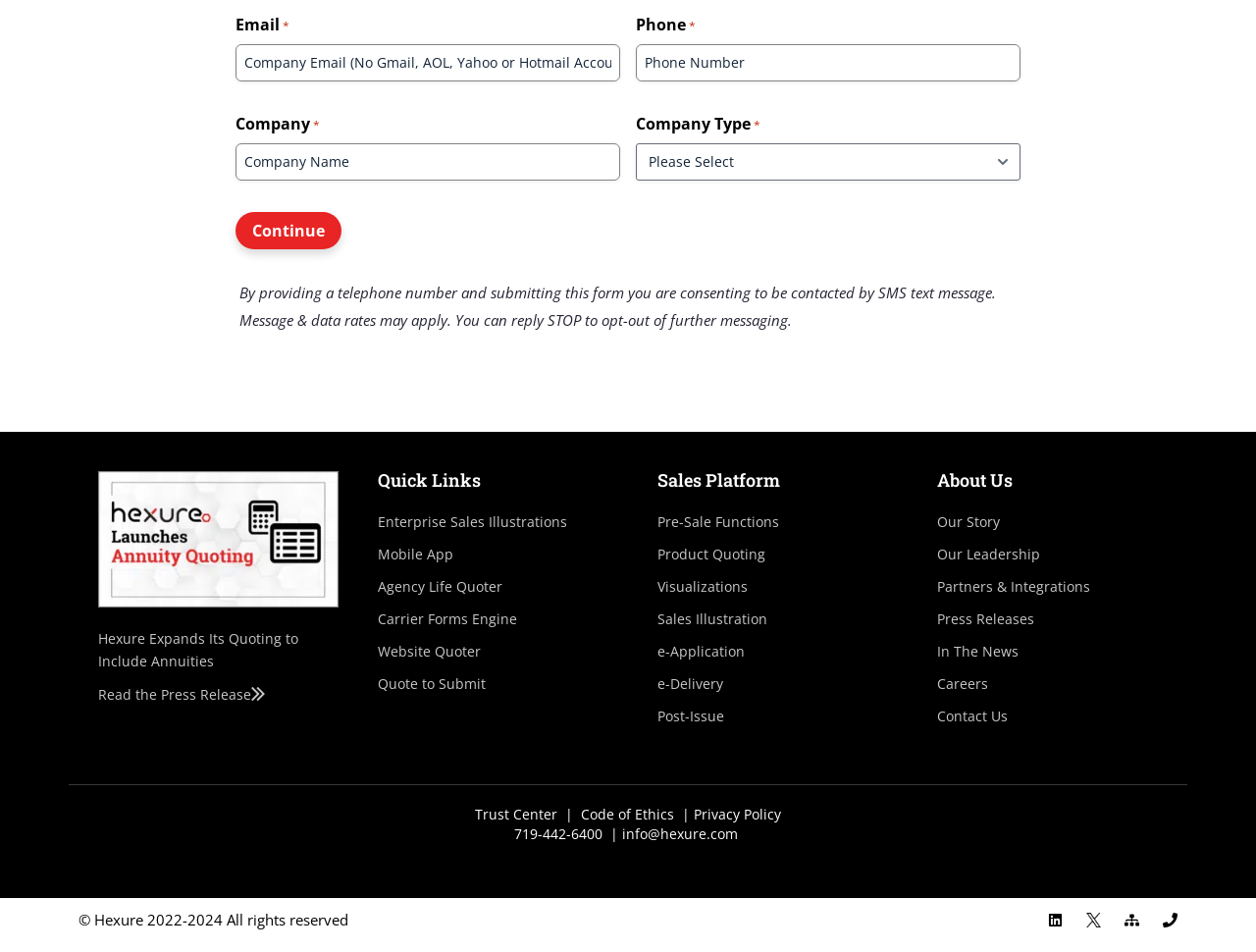Based on the element description, predict the bounding box coordinates (top-left x, top-left y, bottom-right x, bottom-right y) for the UI element in the screenshot: info@hexure.com

[0.495, 0.866, 0.591, 0.885]